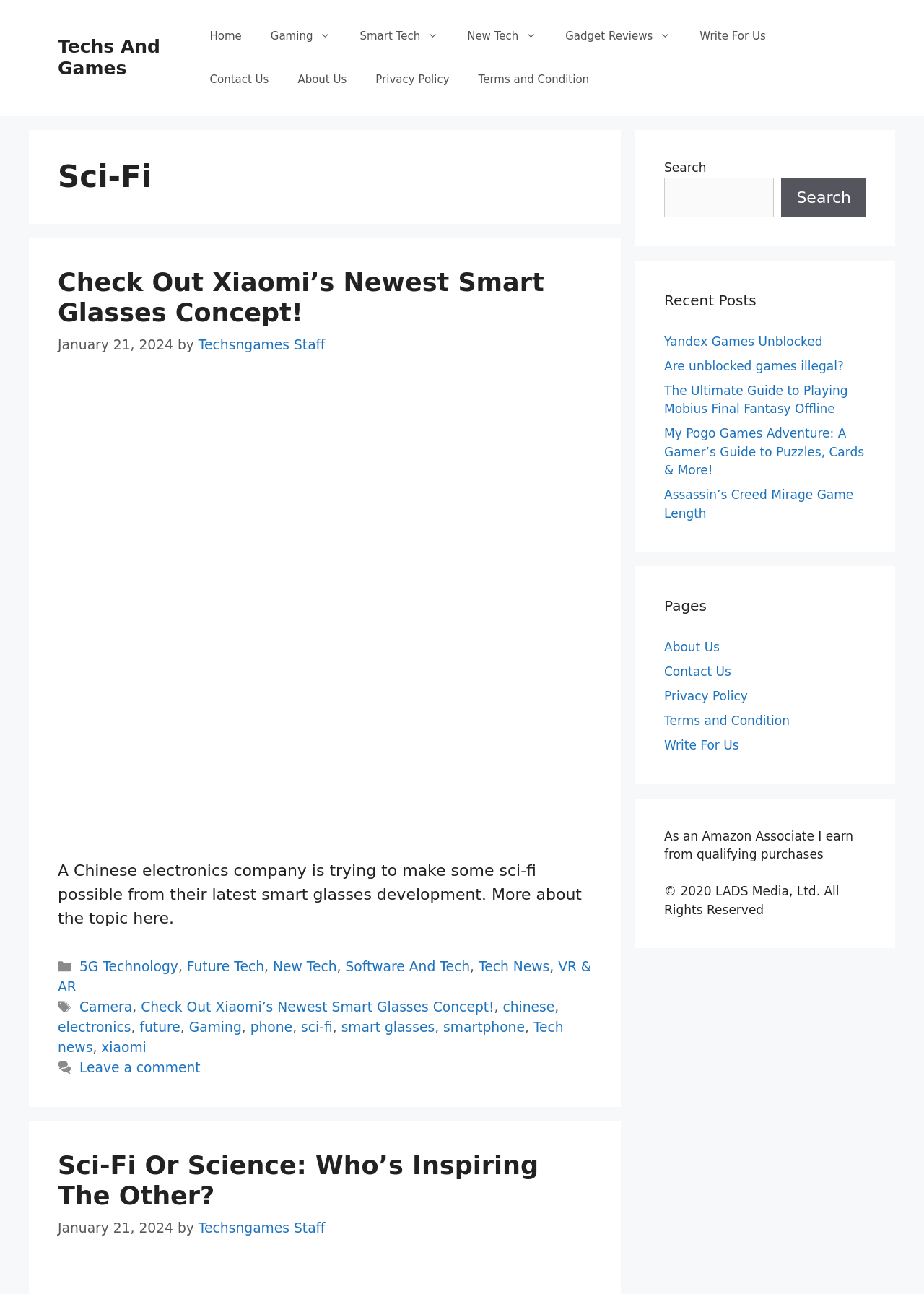Could you locate the bounding box coordinates for the section that should be clicked to accomplish this task: "Leave a comment".

[0.086, 0.819, 0.217, 0.831]